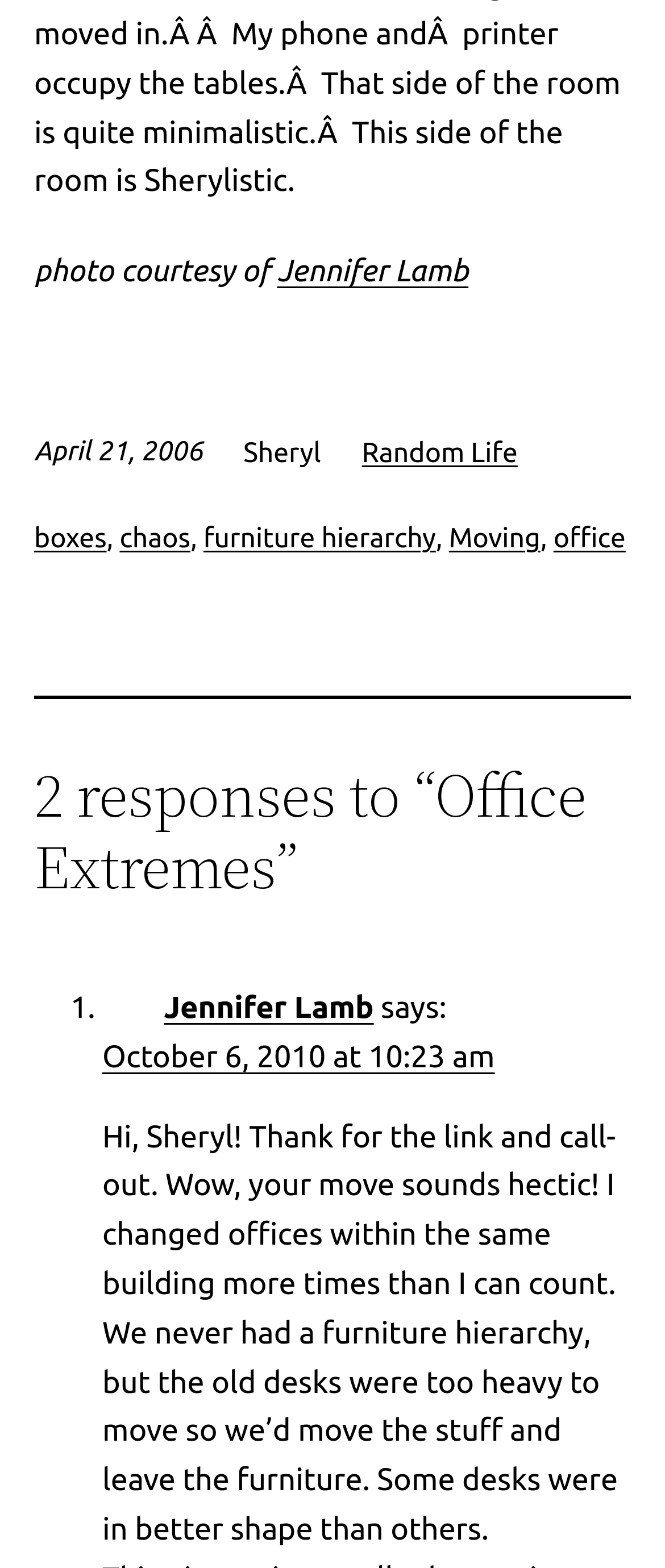Please find the bounding box coordinates of the element that you should click to achieve the following instruction: "visit Jennifer Lamb's homepage". The coordinates should be presented as four float numbers between 0 and 1: [left, top, right, bottom].

[0.417, 0.161, 0.704, 0.183]